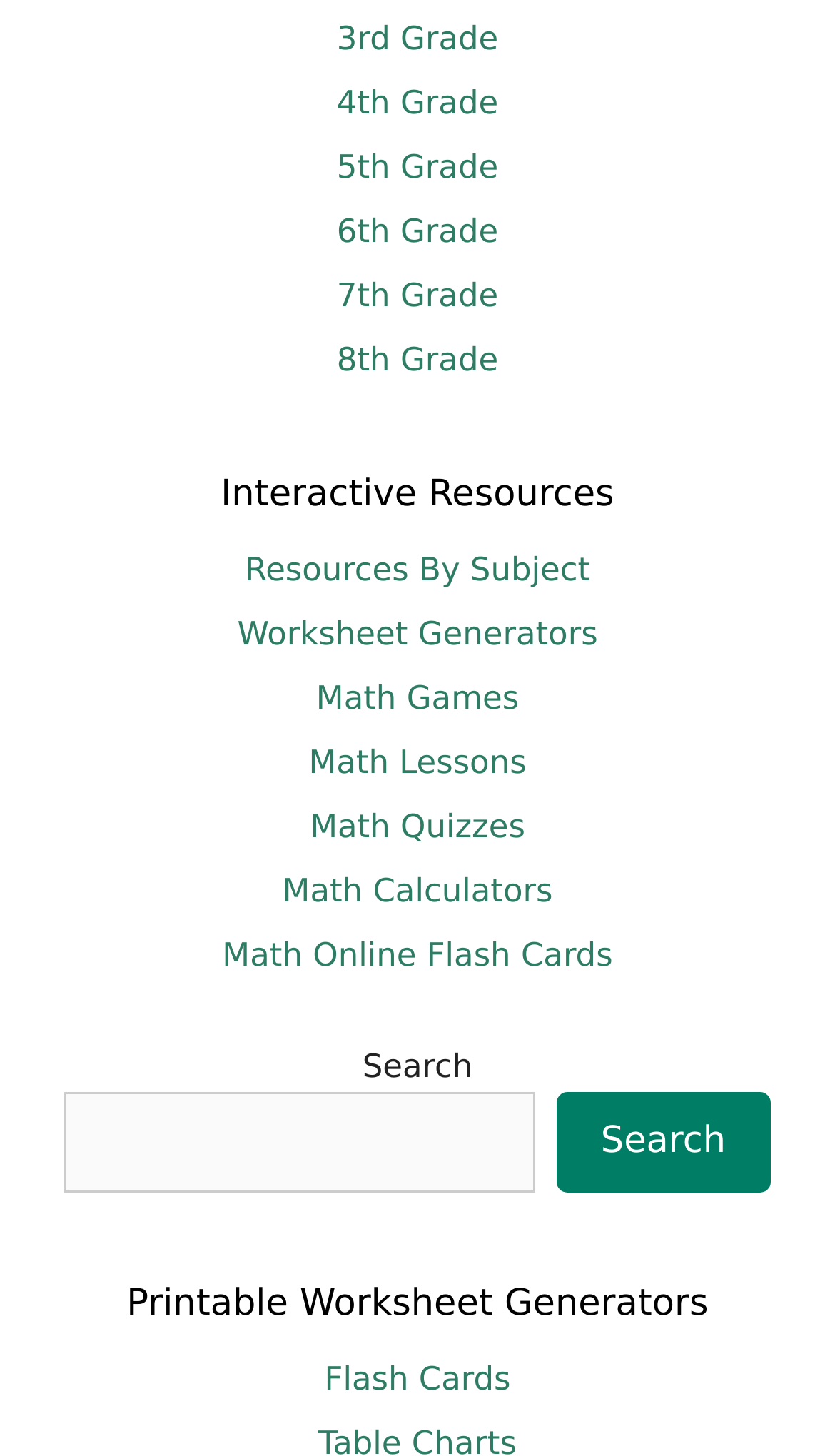What grades are listed on the webpage?
Answer the question with a thorough and detailed explanation.

The webpage has a list of links with grade levels, starting from 3rd grade and going up to 8th grade, which can be found in the top section of the webpage.